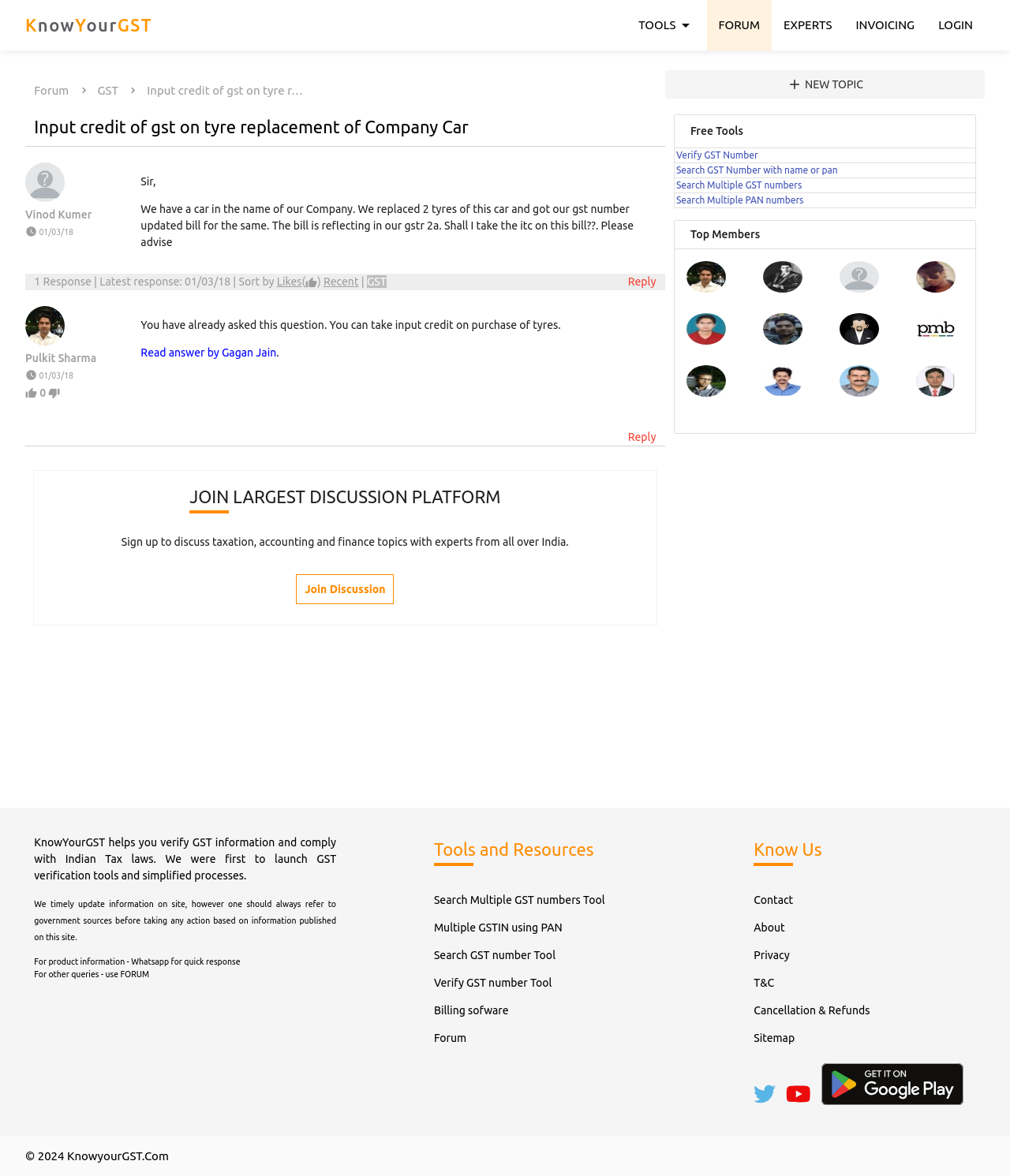Find the bounding box coordinates of the area to click in order to follow the instruction: "Search for a GST number".

[0.669, 0.127, 0.75, 0.136]